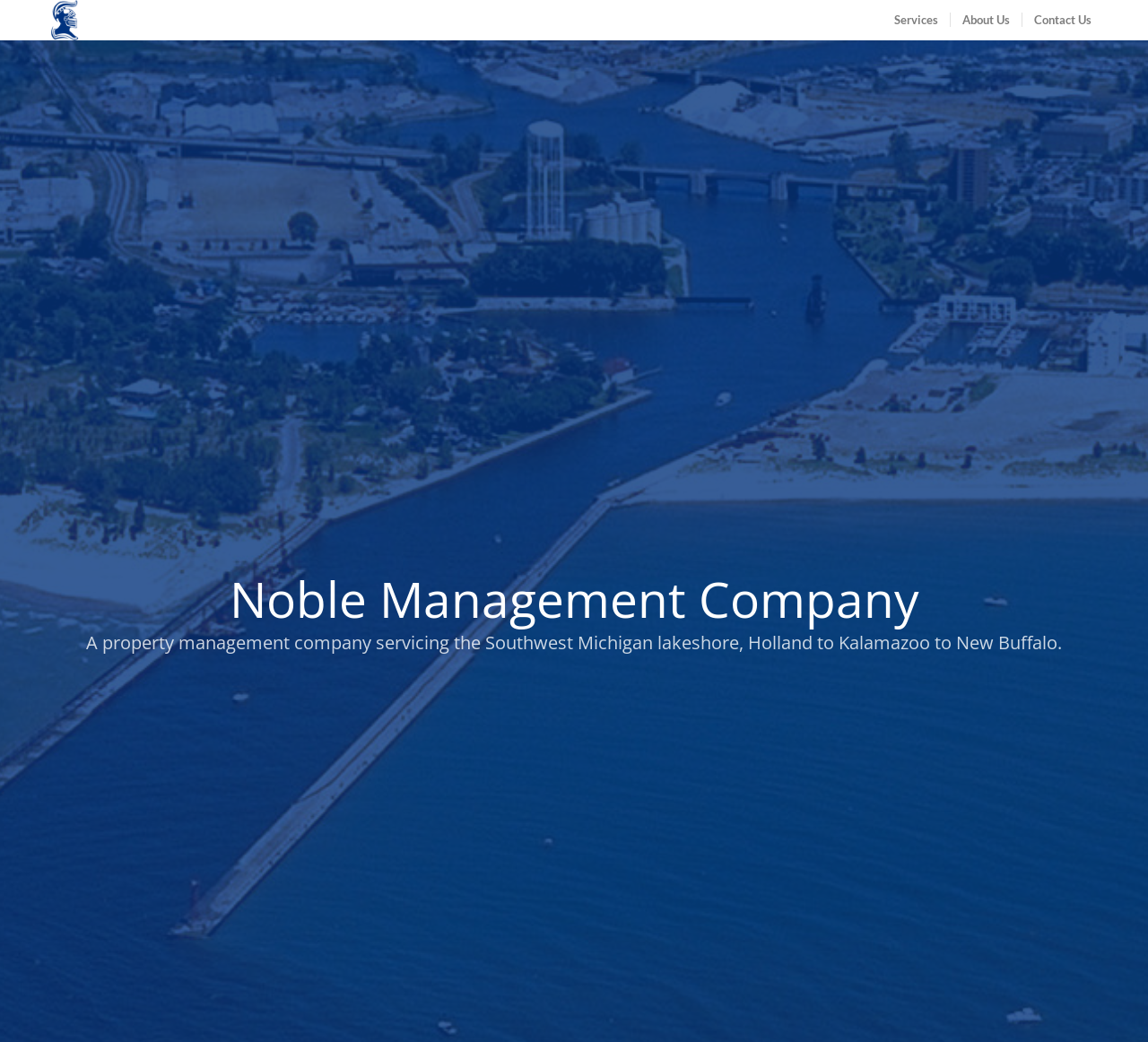Provide an in-depth caption for the contents of the webpage.

The webpage is about Noble Management Company, a real estate property management company. At the top left corner, there is a link and an image, both labeled as "Noble Management Company". 

To the right of the top left corner, there are three links in a row: "Services", "About Us", and "Contact Us". 

Below the top section, there is a heading that reads "Noble Management Company". Underneath the heading, there is a paragraph of text that describes the company as a property management company servicing the Southwest Michigan lakeshore, from Holland to Kalamazoo to New Buffalo.